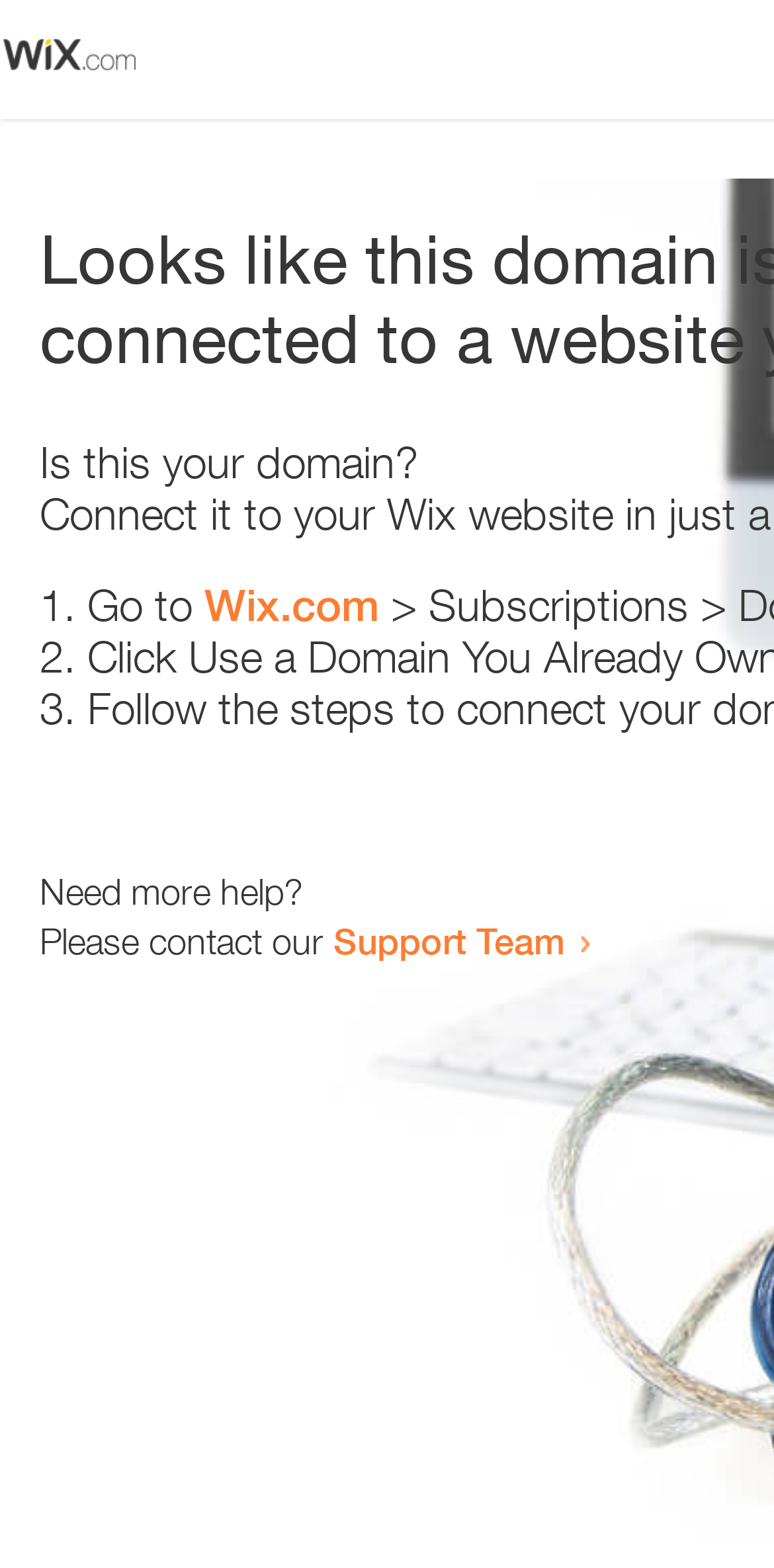Provide a single word or phrase answer to the question: 
What is the website suggested to visit?

Wix.com